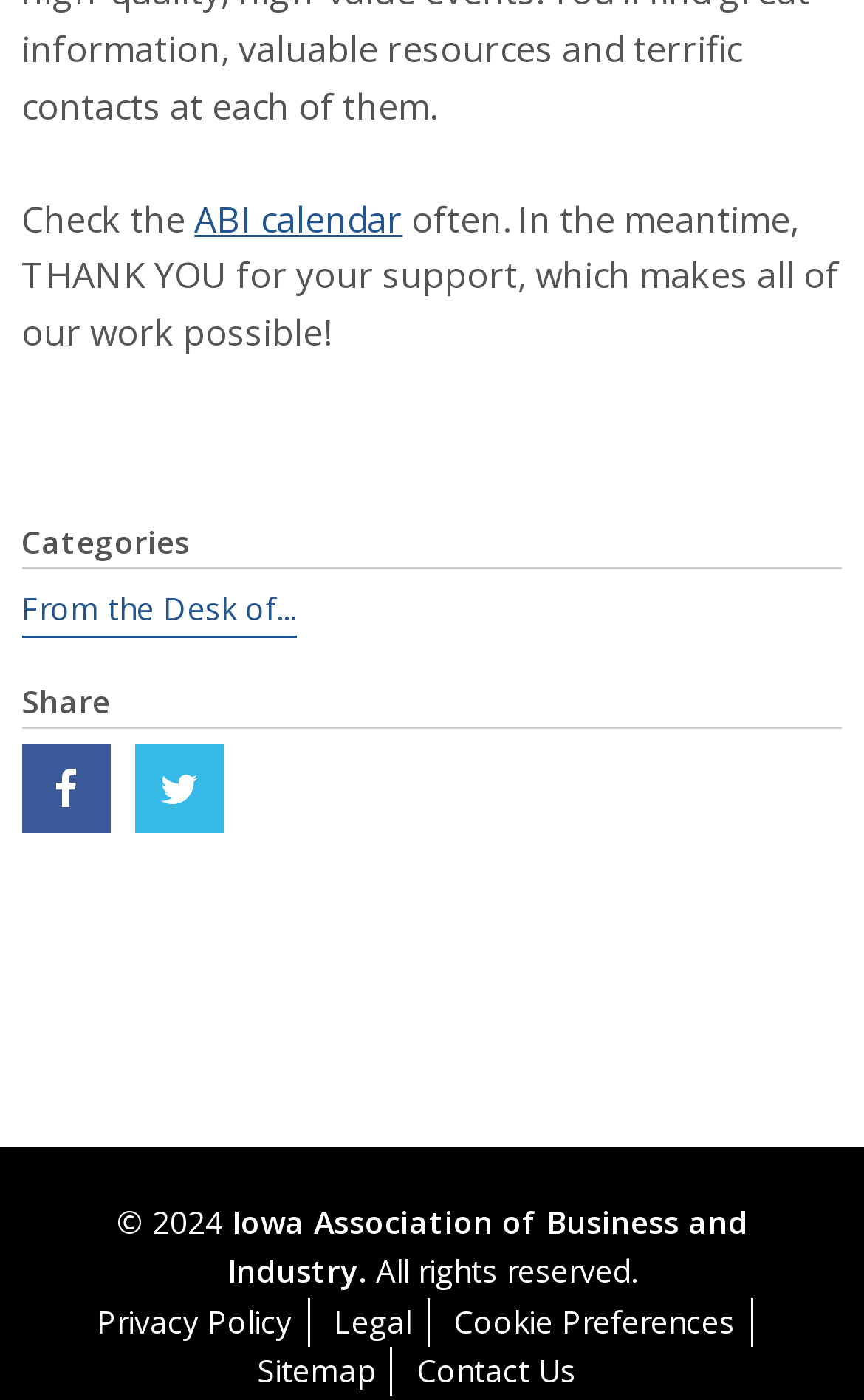Please identify the bounding box coordinates of the region to click in order to complete the given instruction: "Go to the Foundation Programs". The coordinates should be four float numbers between 0 and 1, i.e., [left, top, right, bottom].

[0.212, 0.02, 0.955, 0.092]